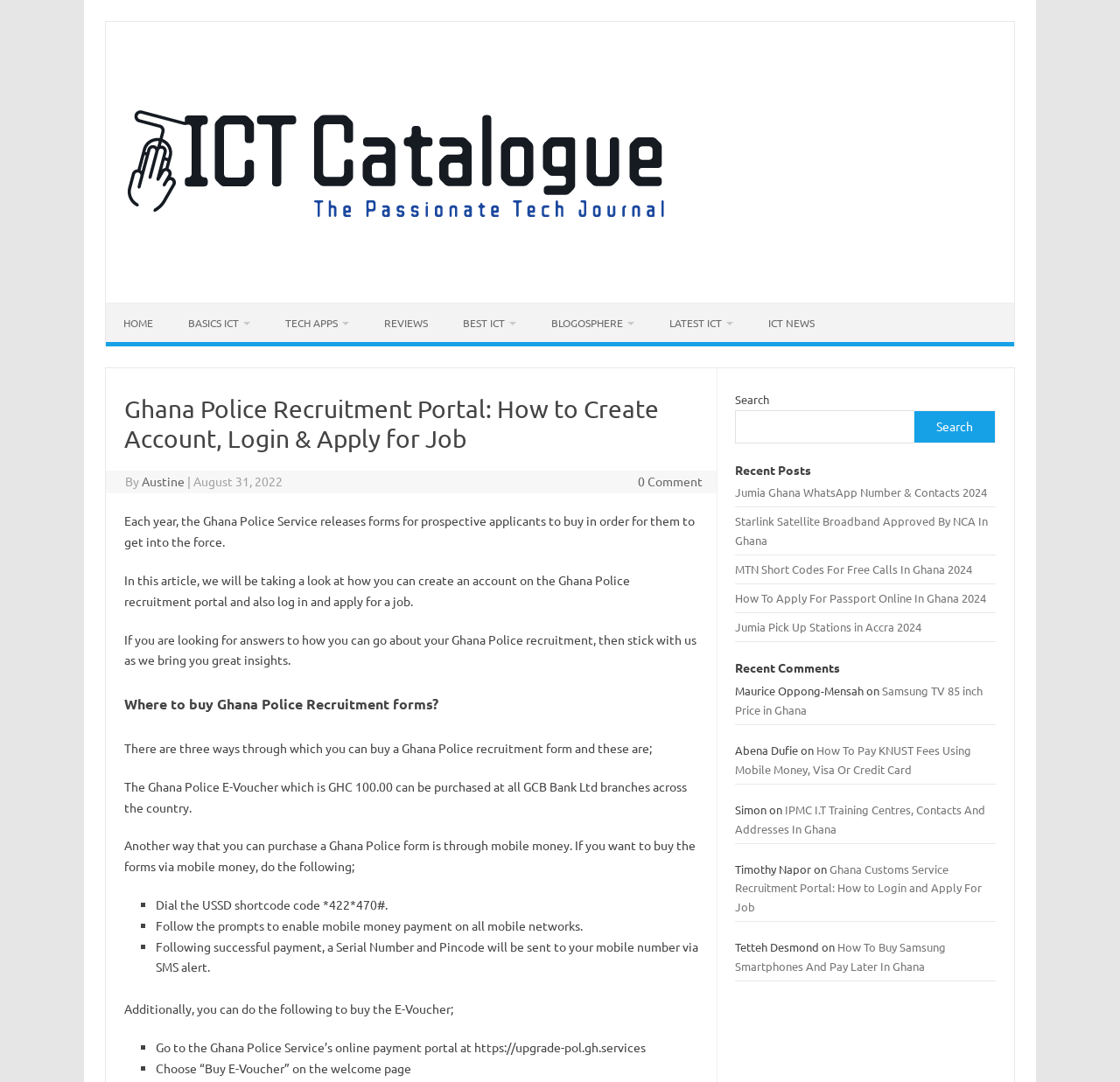What is the purpose of the Ghana Police recruitment portal?
Please provide a single word or phrase as your answer based on the screenshot.

To create an account, login and apply for a job